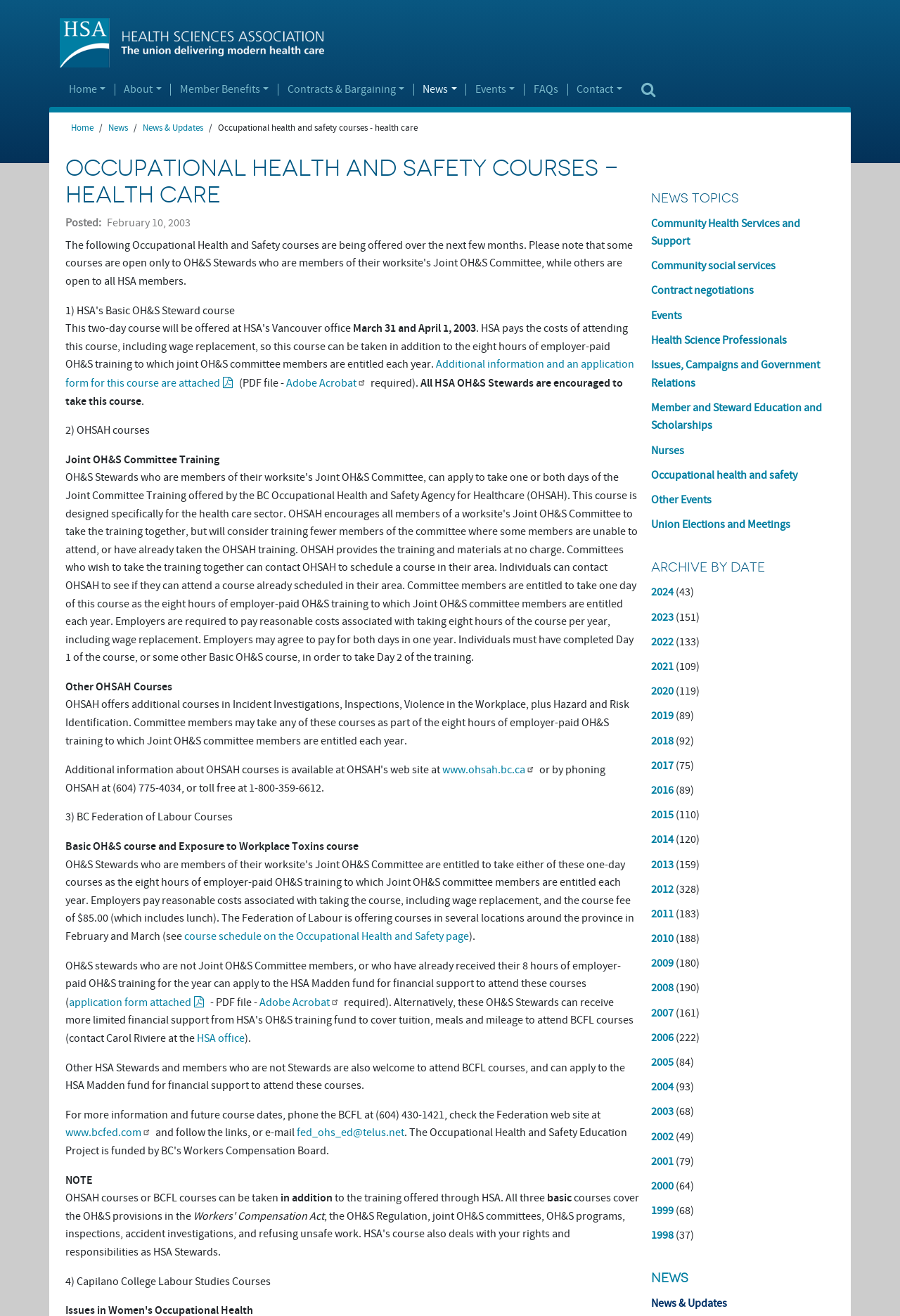Using the information in the image, give a comprehensive answer to the question: 
What is the name of the college offering Labour Studies Courses?

I found the answer by looking at the static text '4) Capilano College Labour Studies Courses' which is a heading on the webpage, indicating that the college offering Labour Studies Courses is Capilano College.